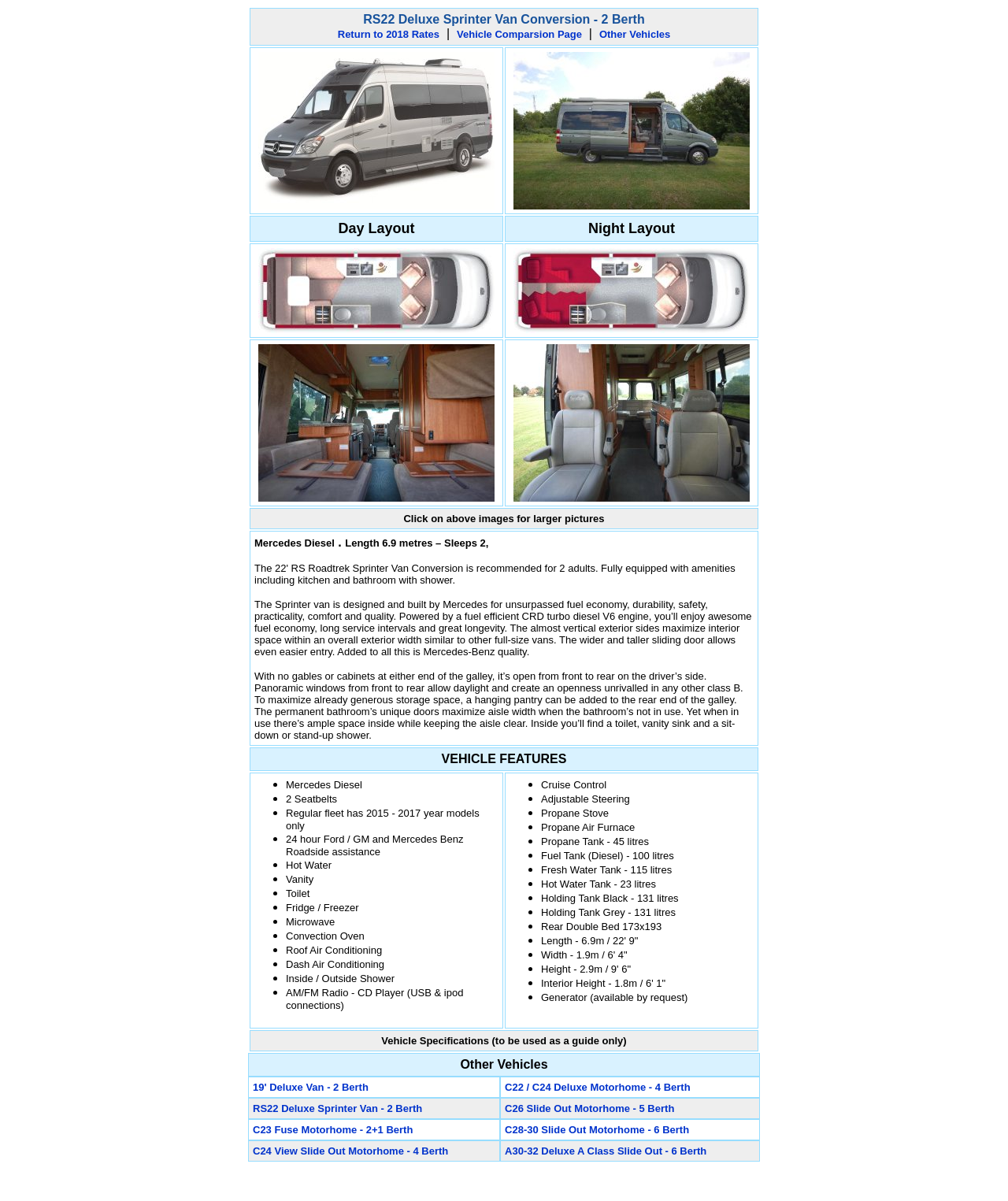Indicate the bounding box coordinates of the element that needs to be clicked to satisfy the following instruction: "Click on Vehicle Comparsion Page". The coordinates should be four float numbers between 0 and 1, i.e., [left, top, right, bottom].

[0.453, 0.024, 0.577, 0.033]